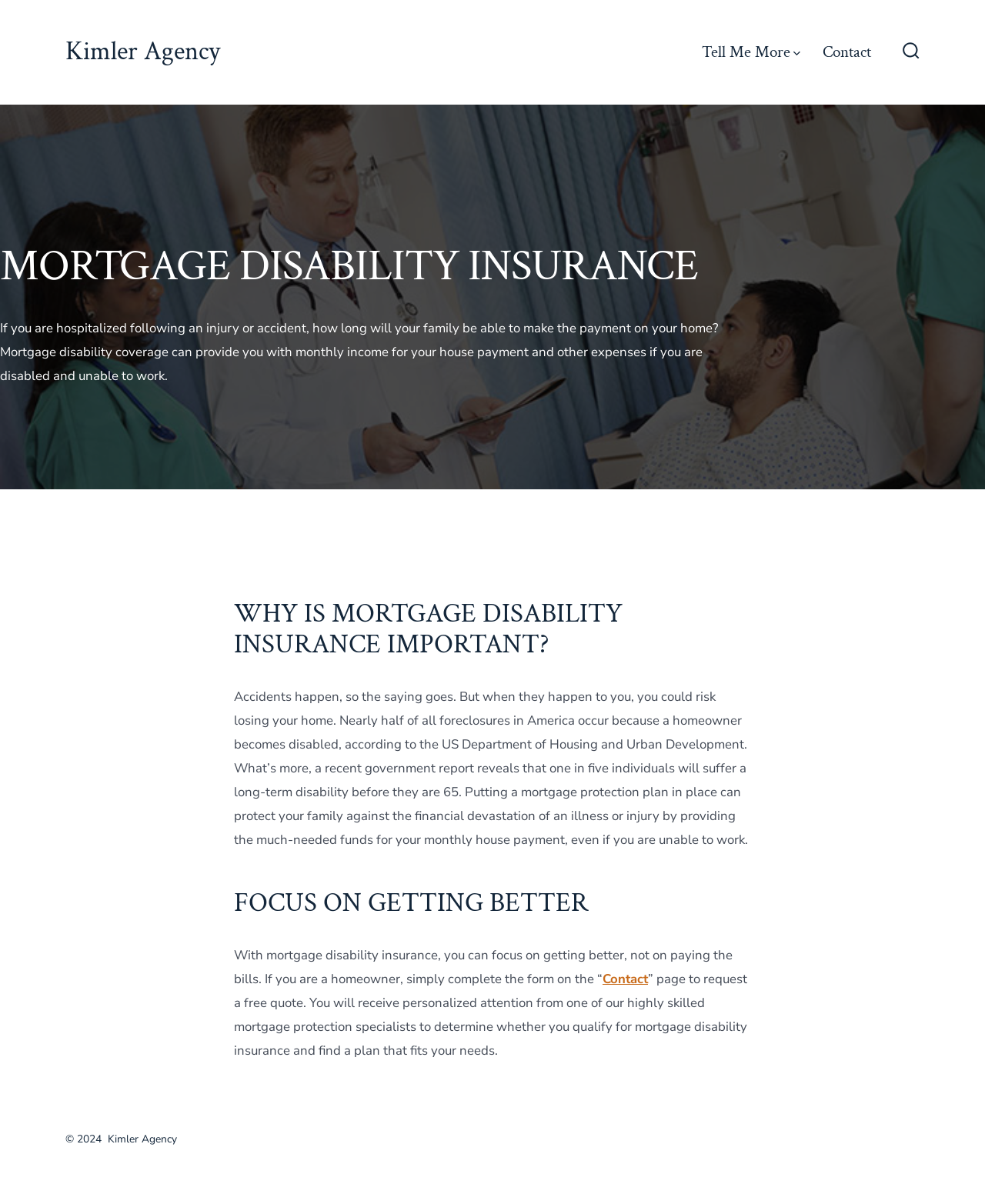What is the risk of losing a home due to disability?
Using the picture, provide a one-word or short phrase answer.

Nearly half